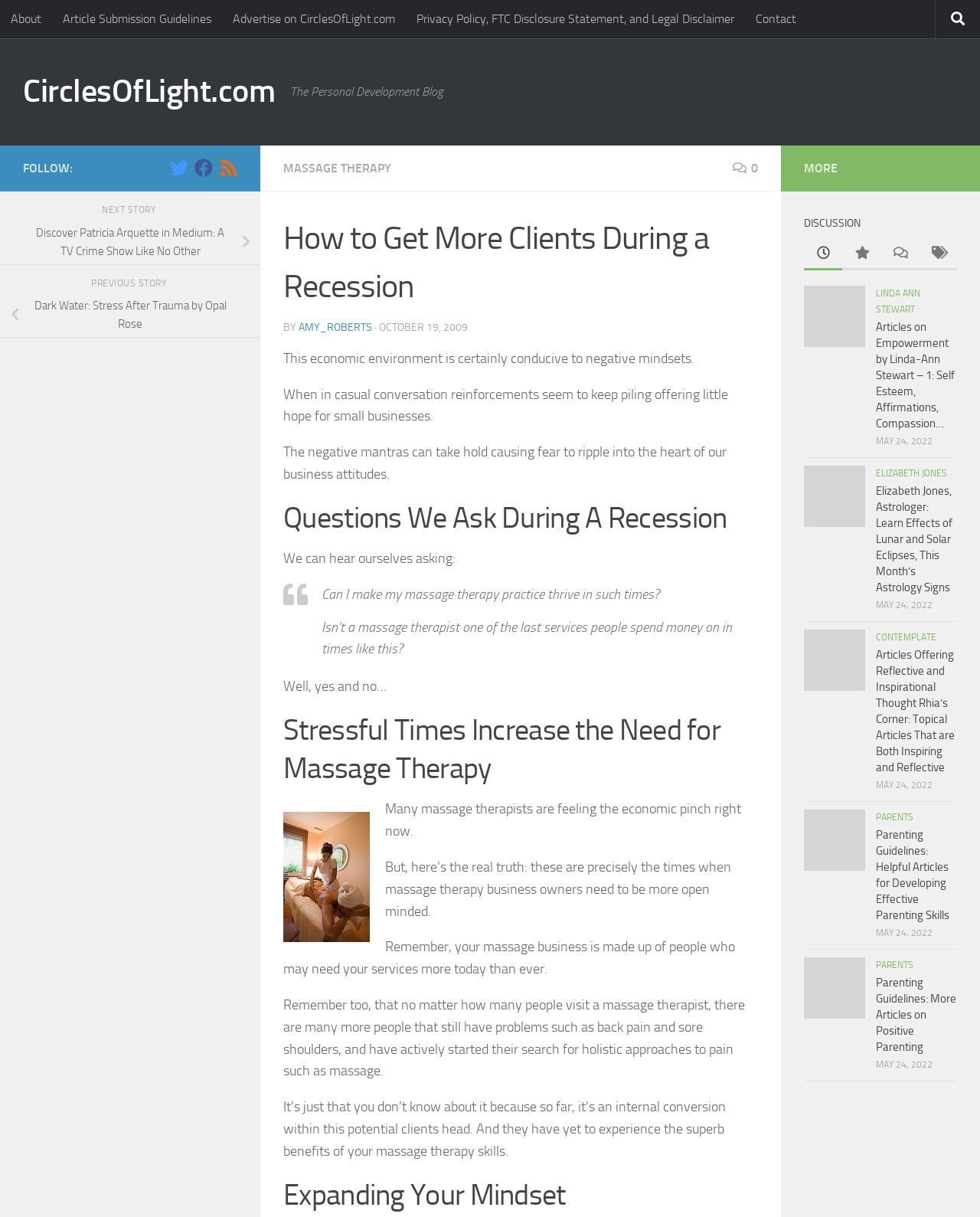Please give the bounding box coordinates of the area that should be clicked to fulfill the following instruction: "Click on Alumni". The coordinates should be in the format of four float numbers from 0 to 1, i.e., [left, top, right, bottom].

None